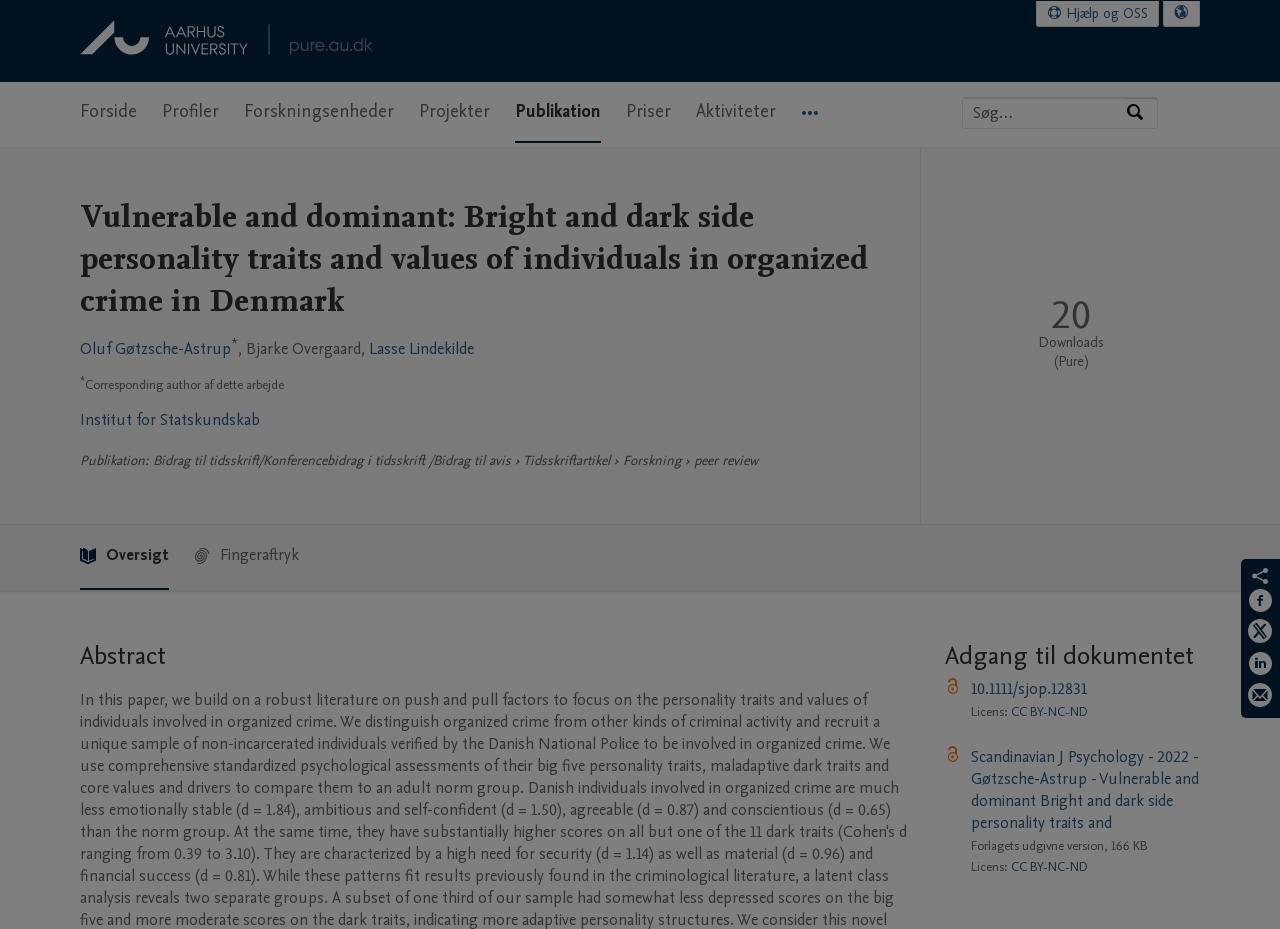How many downloads has the publication received? Observe the screenshot and provide a one-word or short phrase answer.

20